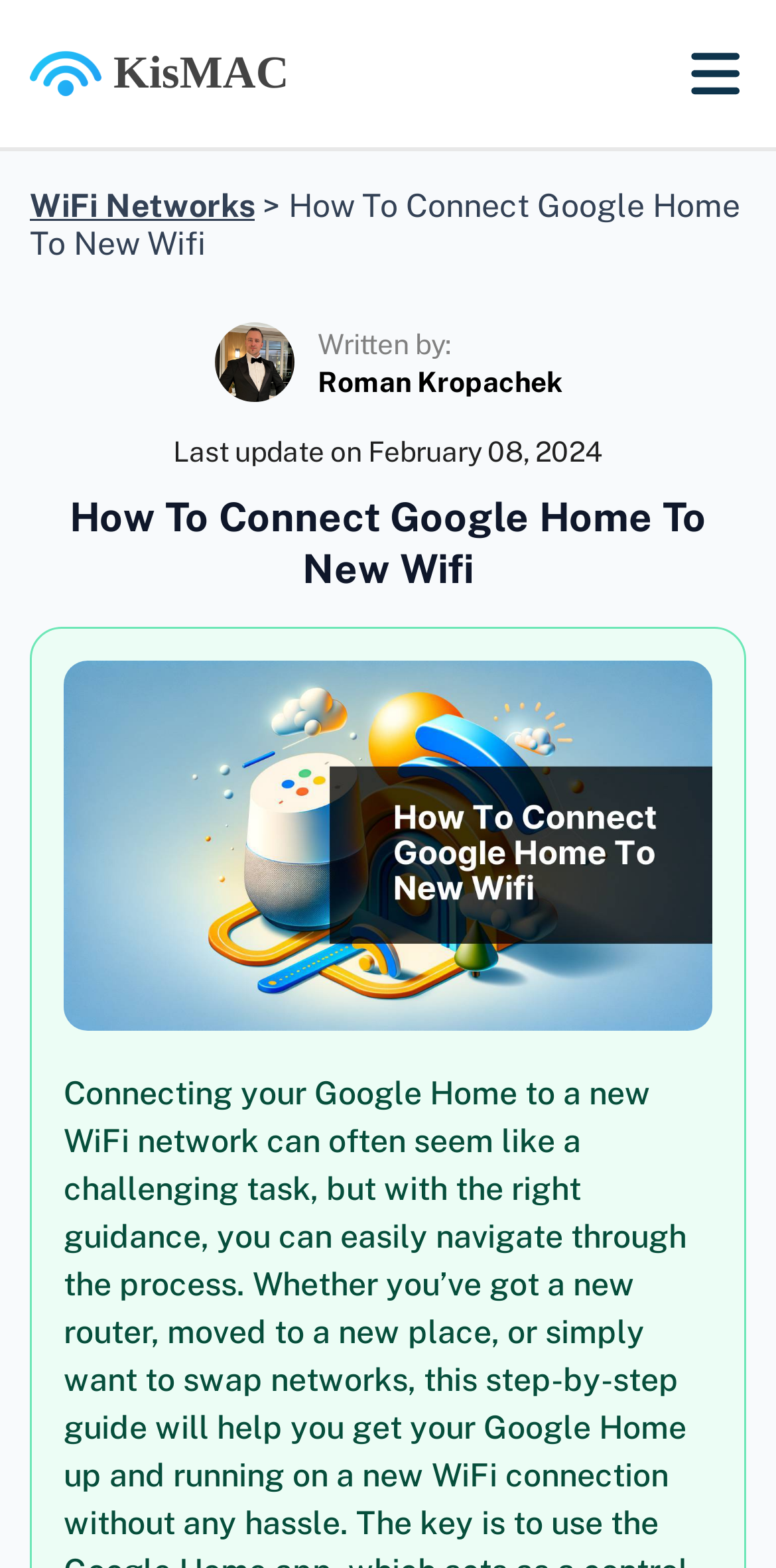When was this article last updated?
By examining the image, provide a one-word or phrase answer.

February 08, 2024